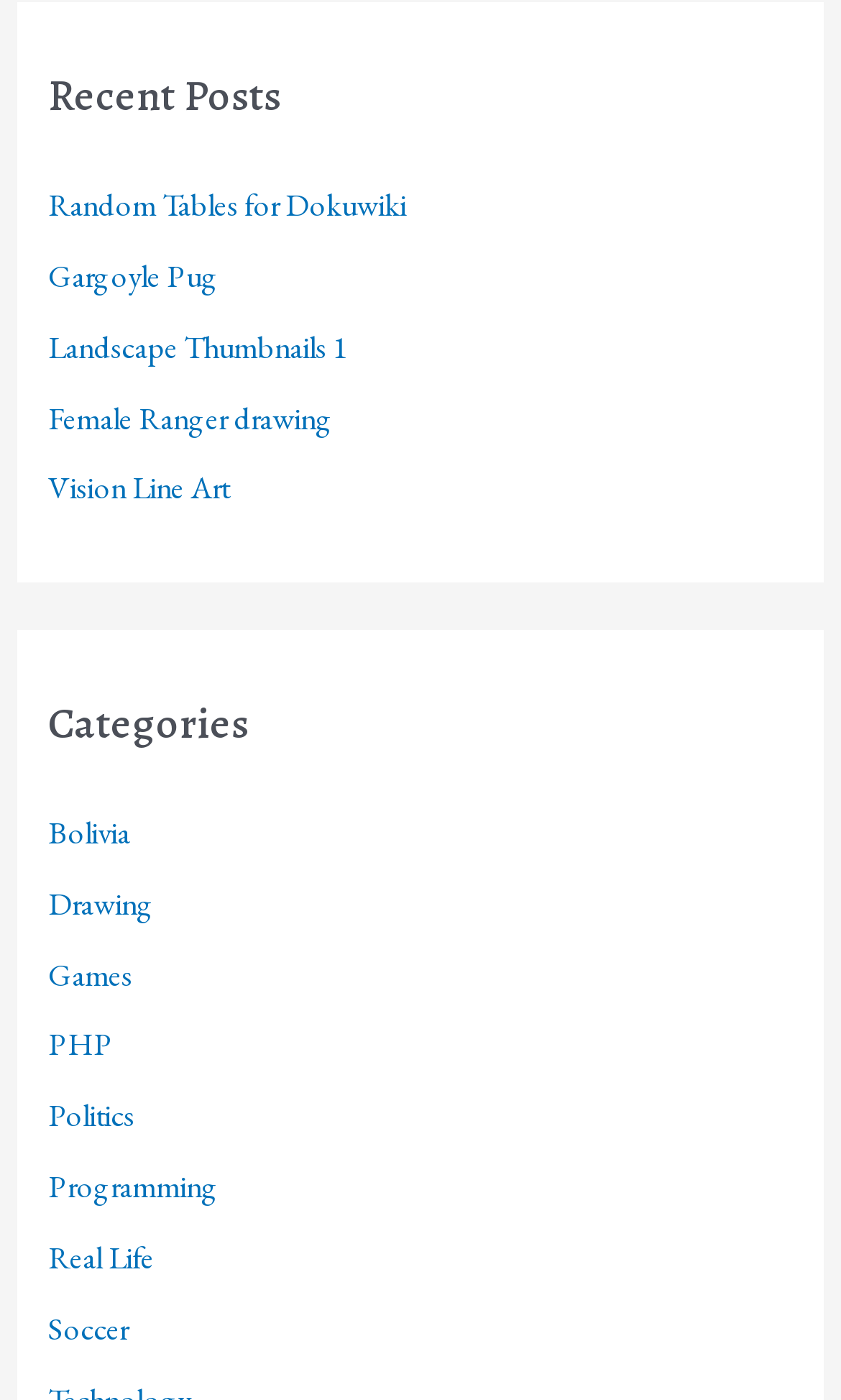How many categories are listed?
From the image, respond using a single word or phrase.

8